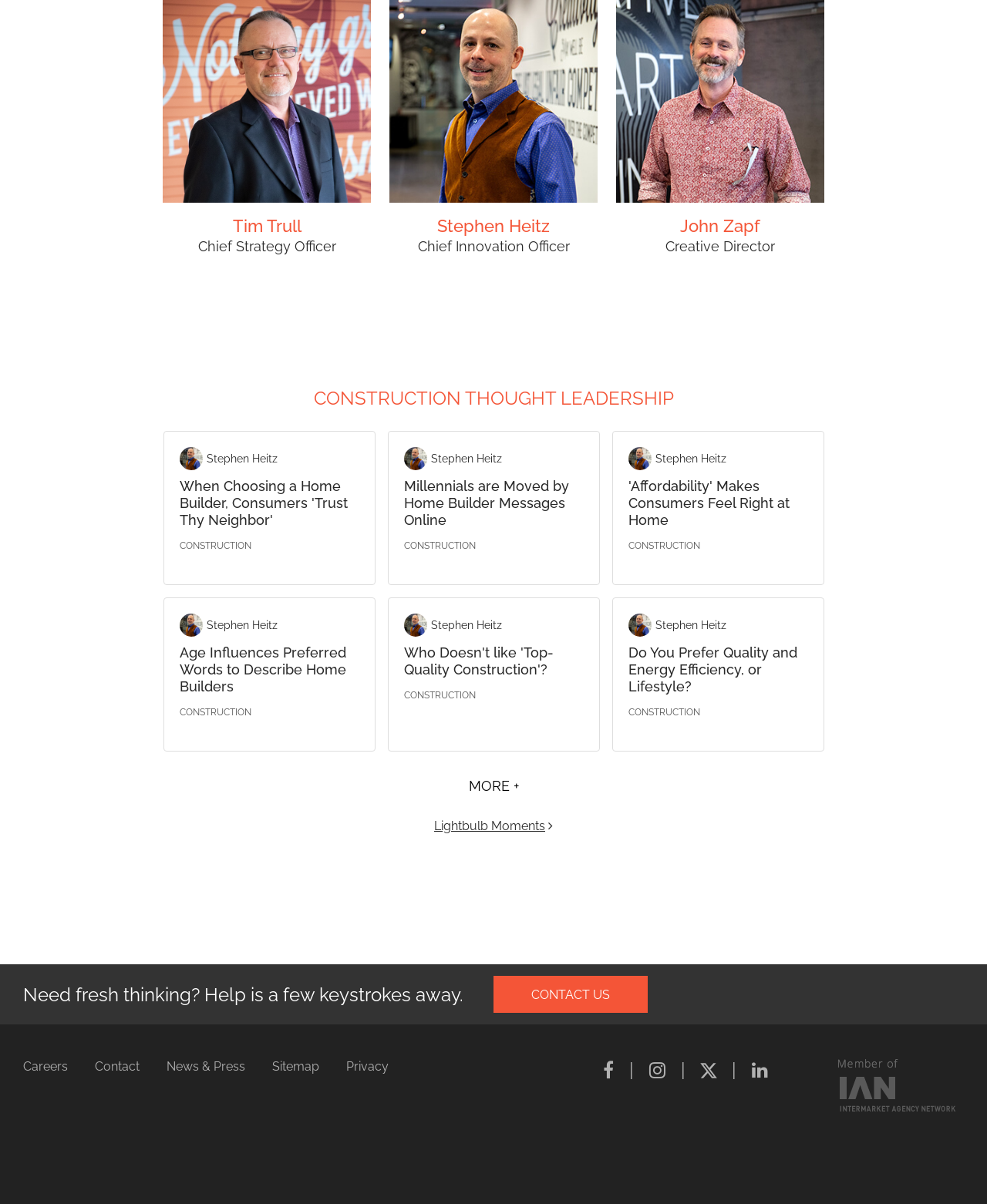Find and specify the bounding box coordinates that correspond to the clickable region for the instruction: "Visit the home page".

None